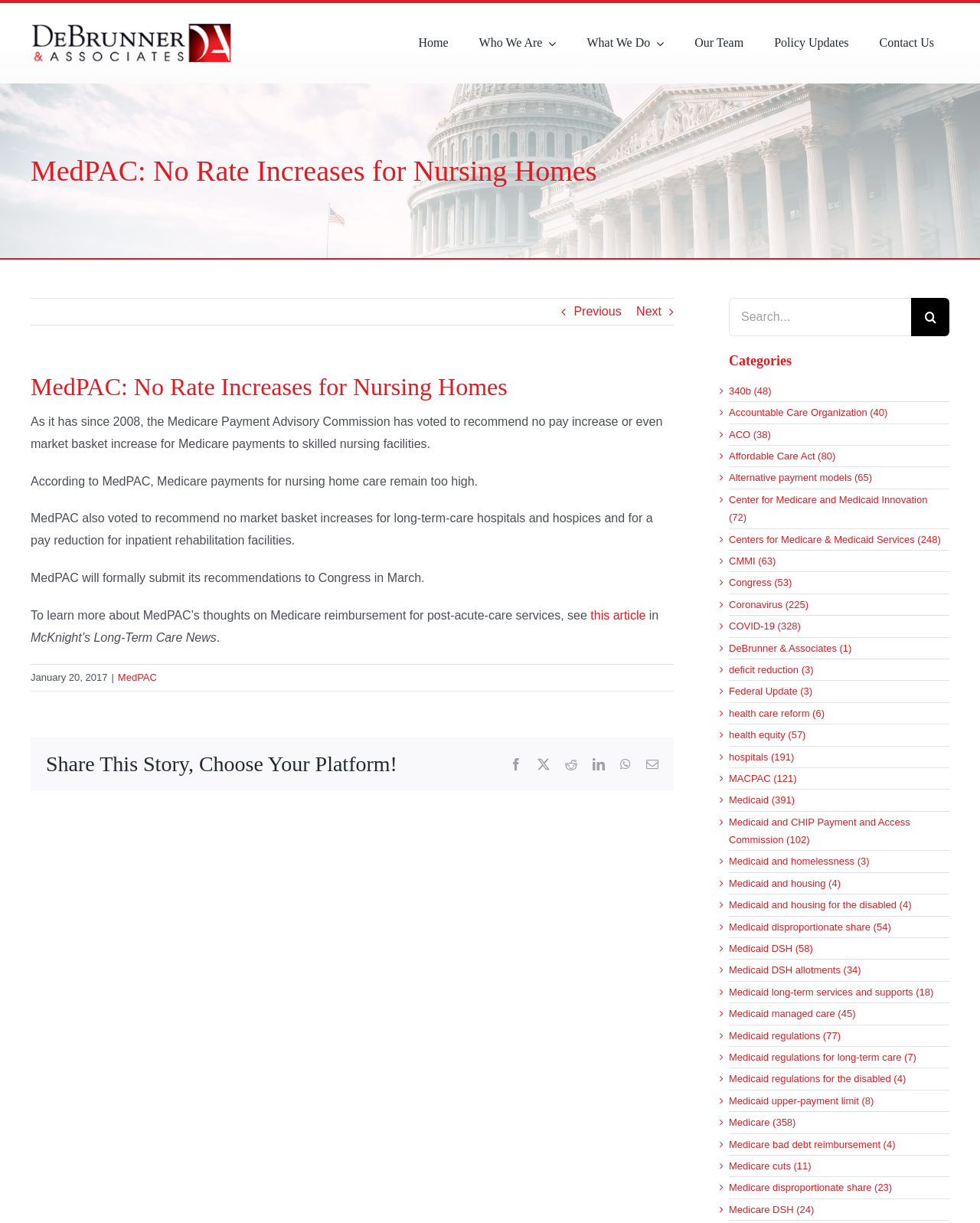Please answer the following question using a single word or phrase: 
What is the date of the article?

January 20, 2017